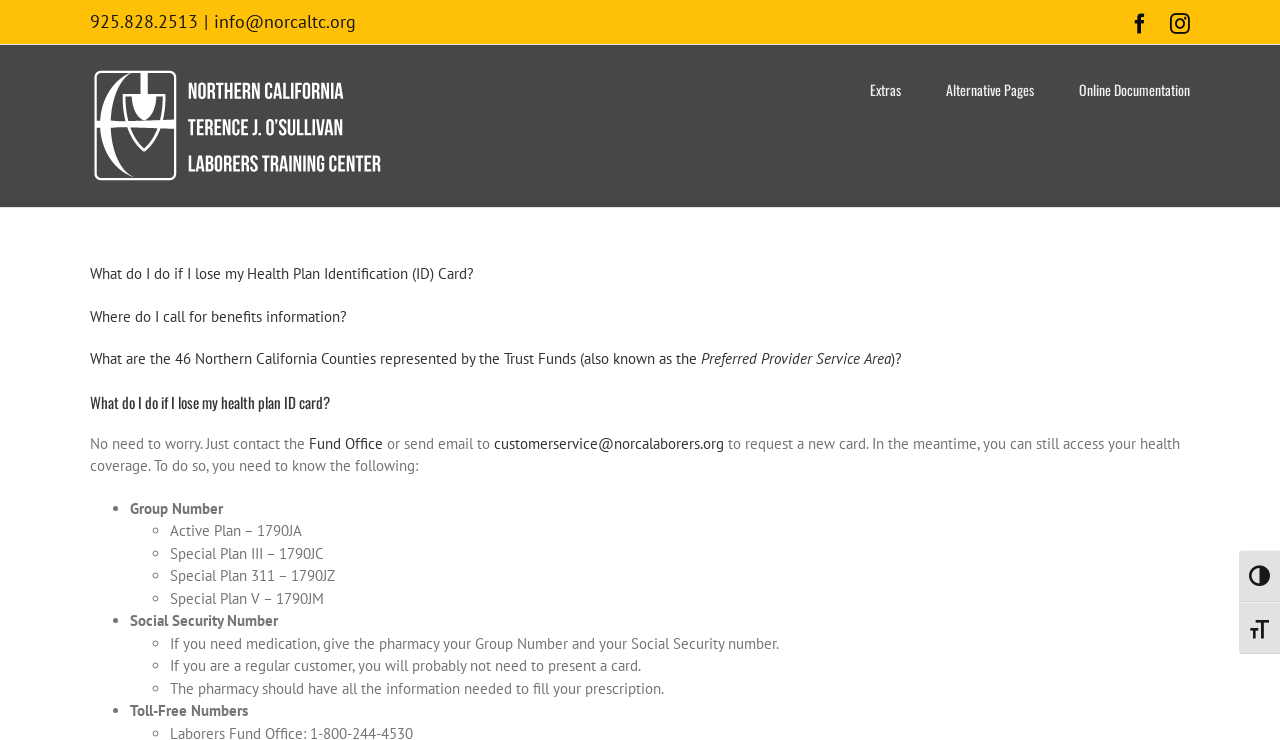What are the three special plans mentioned on the webpage?
Please describe in detail the information shown in the image to answer the question.

I found the three special plans by looking at the list of information needed to access health coverage, where it mentions 'Special Plan III – 1790JC', 'Special Plan 311 – 1790JZ', and 'Special Plan V – 1790JM'.